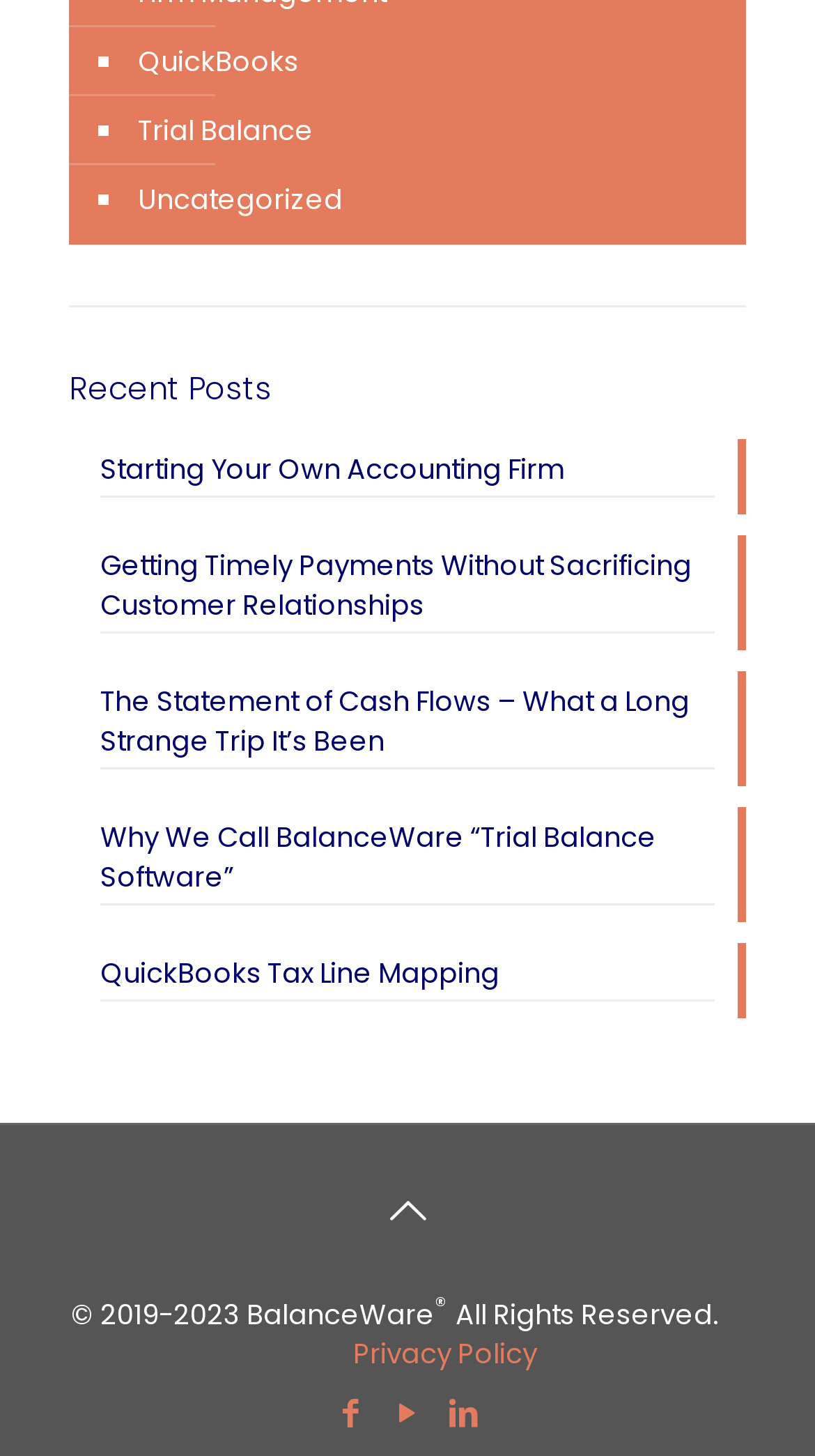What is the name of the accounting software?
Using the visual information, answer the question in a single word or phrase.

QuickBooks